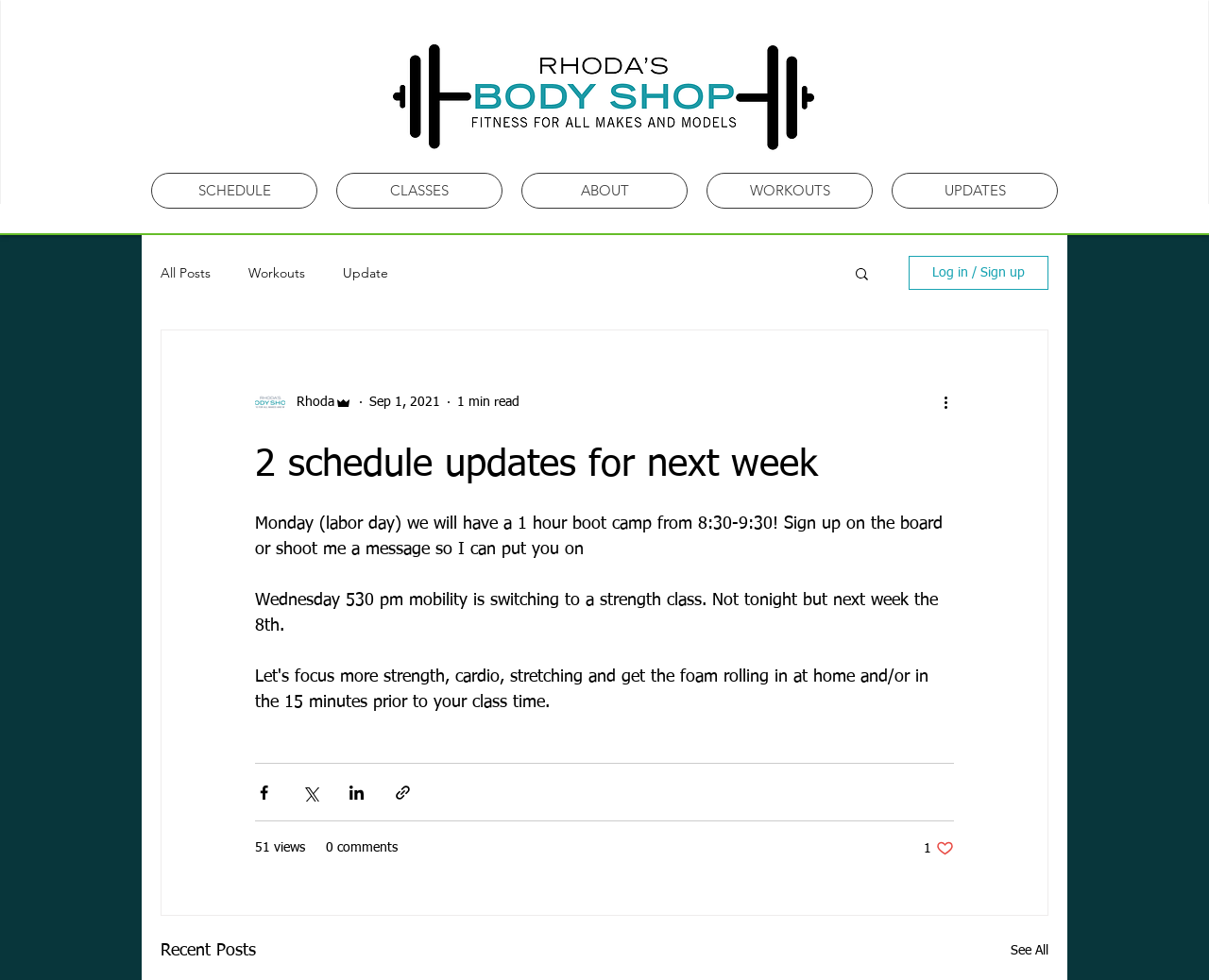Provide a comprehensive caption for the webpage.

This webpage appears to be a blog or news website, with a focus on fitness and workout schedules. At the top left, there is a logo image of "rbs_logo.png". Below the logo, there is a navigation menu with links to "SCHEDULE", "CLASSES", "ABOUT", "WORKOUTS", and "UPDATES". 

To the right of the navigation menu, there is a search button with a magnifying glass icon. Next to the search button, there is a "Log in / Sign up" button. 

The main content of the webpage is an article with a heading "2 schedule updates for next week". The article has a writer's picture and the writer's name, "Rhoda", with an "Admin" label. The article also displays the date "Sep 1, 2021" and a "1 min read" label. 

The article content is divided into two paragraphs. The first paragraph announces a 1-hour boot camp on Monday (Labor Day) from 8:30-9:30 and invites readers to sign up. The second paragraph announces a change in the Wednesday 530 pm mobility class to a strength class starting from the 8th. 

Below the article, there are social media sharing buttons for Facebook, Twitter, LinkedIn, and a link-sharing option. The webpage also displays the number of views (51) and comments (0) for the article. Additionally, there is a "like" button with an indication that the post has not been marked as liked. 

At the bottom of the webpage, there is a heading "Recent Posts" with a "See All" link to the right.